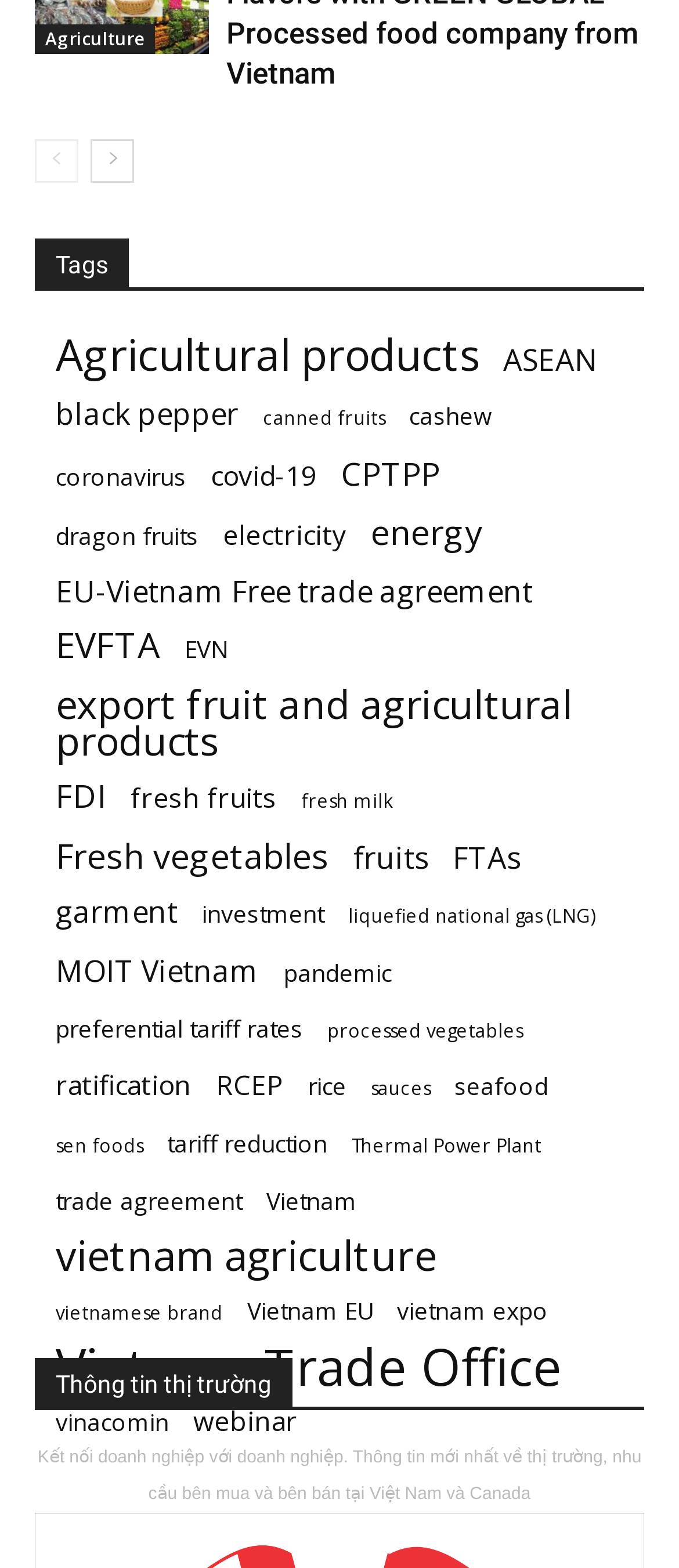How many links are there under the 'Tags' heading?
Refer to the image and provide a concise answer in one word or phrase.

43 links